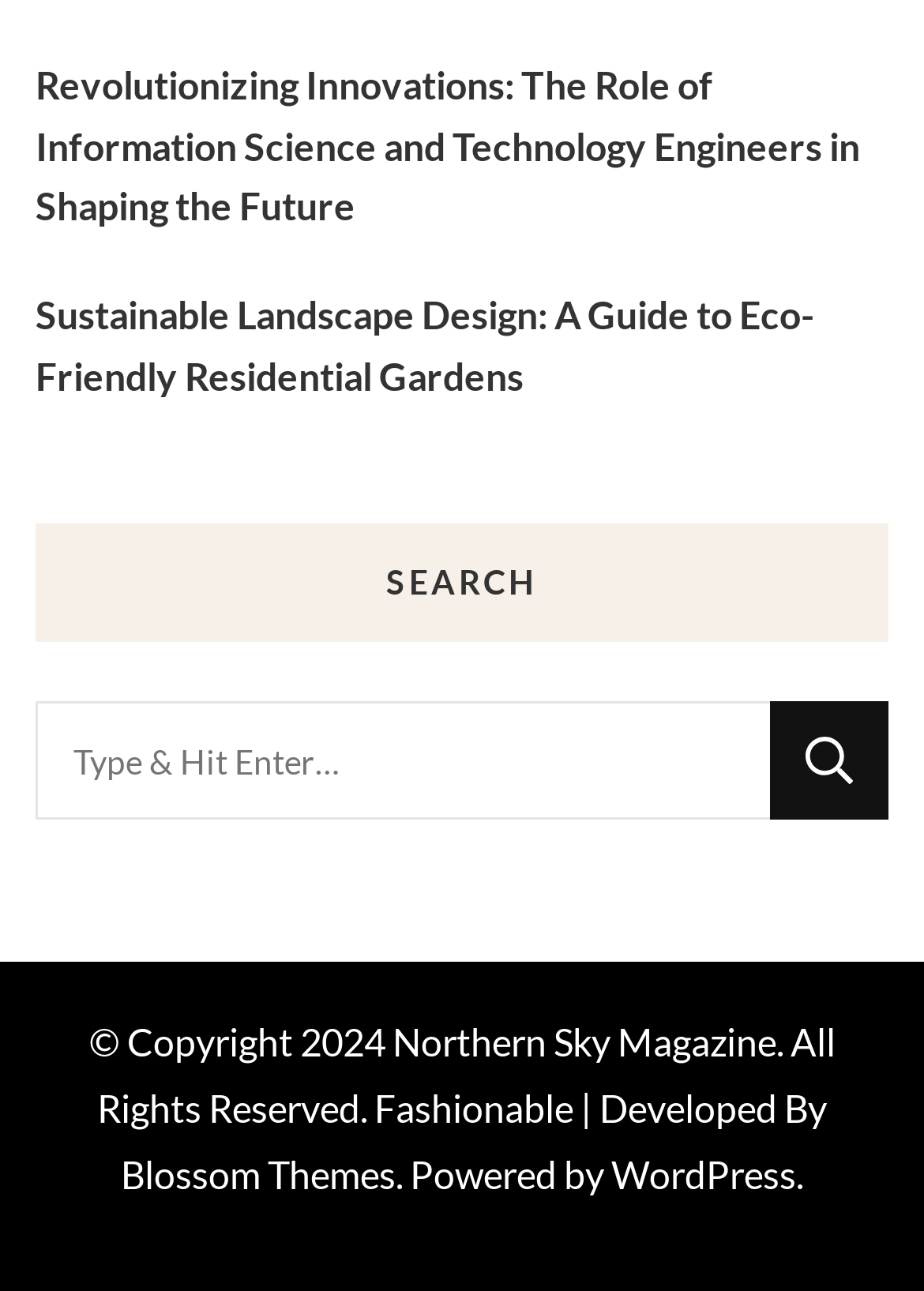Please identify the bounding box coordinates of the clickable region that I should interact with to perform the following instruction: "Search using the search button". The coordinates should be expressed as four float numbers between 0 and 1, i.e., [left, top, right, bottom].

None